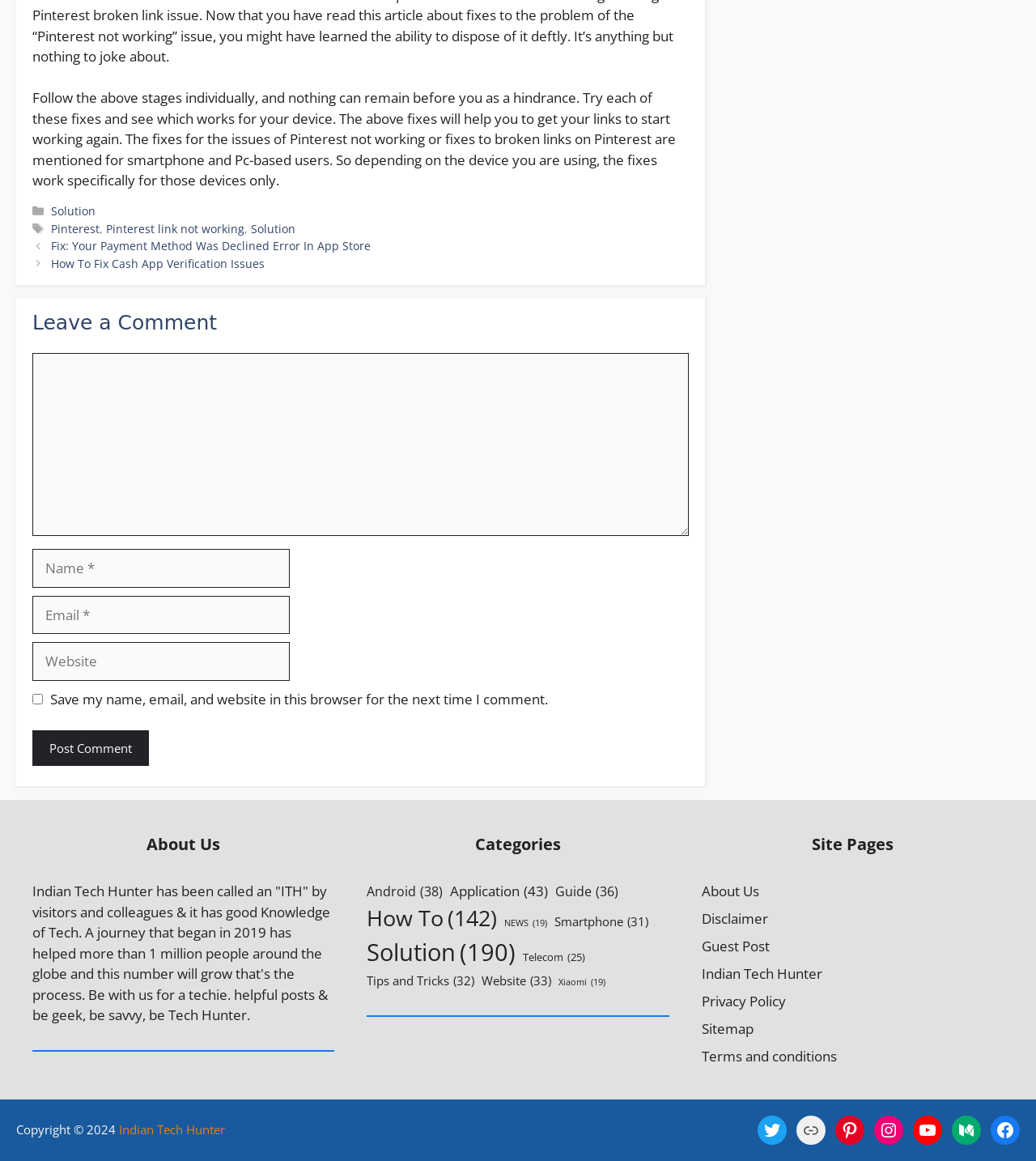Find and indicate the bounding box coordinates of the region you should select to follow the given instruction: "learn about terms of service".

None